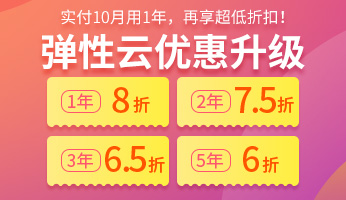Please analyze the image and provide a thorough answer to the question:
What is the longest subscription duration with a discount?

The image presents four discounted offers with varying subscription durations. The longest duration listed is 5 Years, which comes with a discount of 6折, equivalent to 40% off.